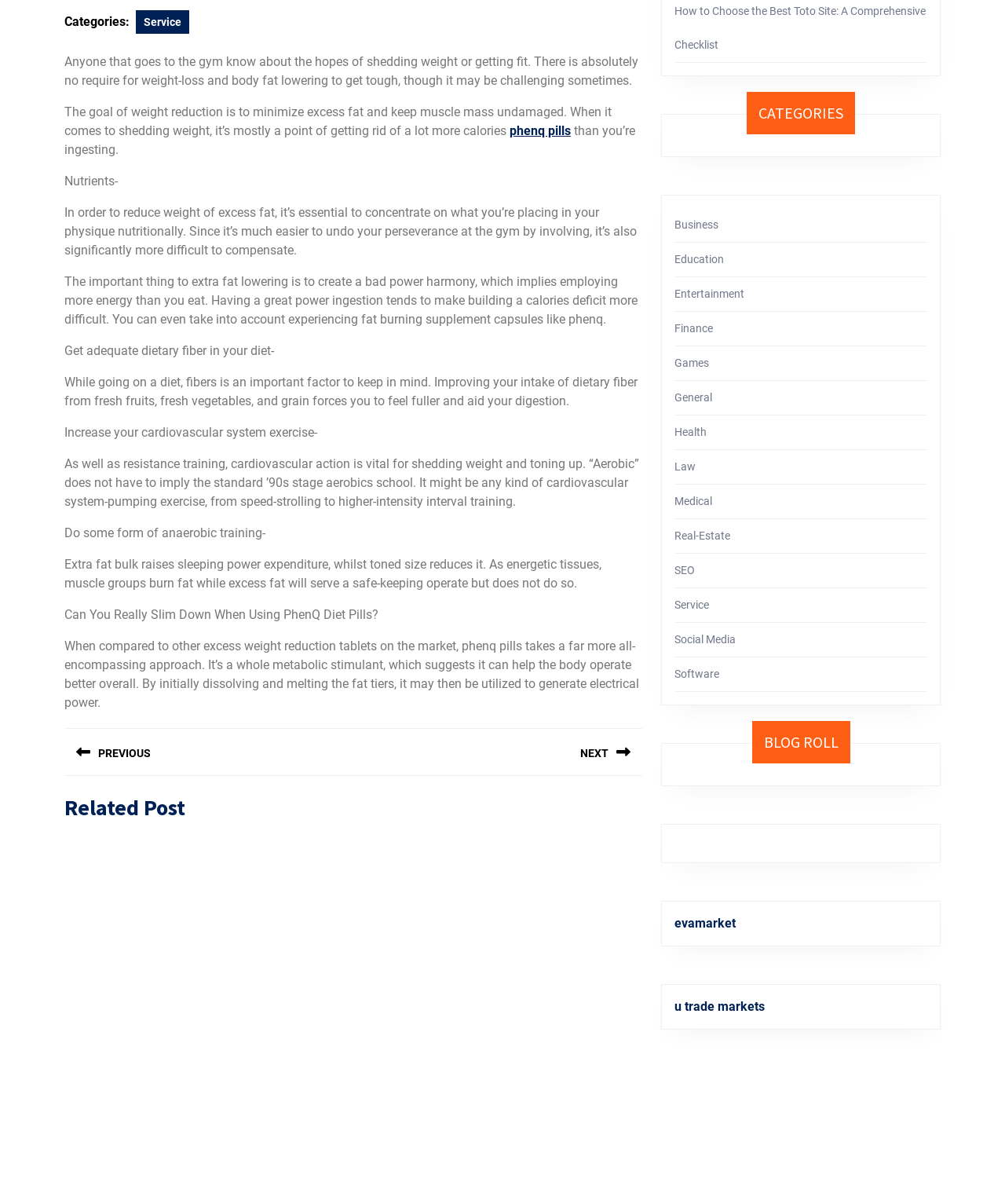Extract the bounding box coordinates for the described element: "phenq pills". The coordinates should be represented as four float numbers between 0 and 1: [left, top, right, bottom].

[0.507, 0.102, 0.568, 0.115]